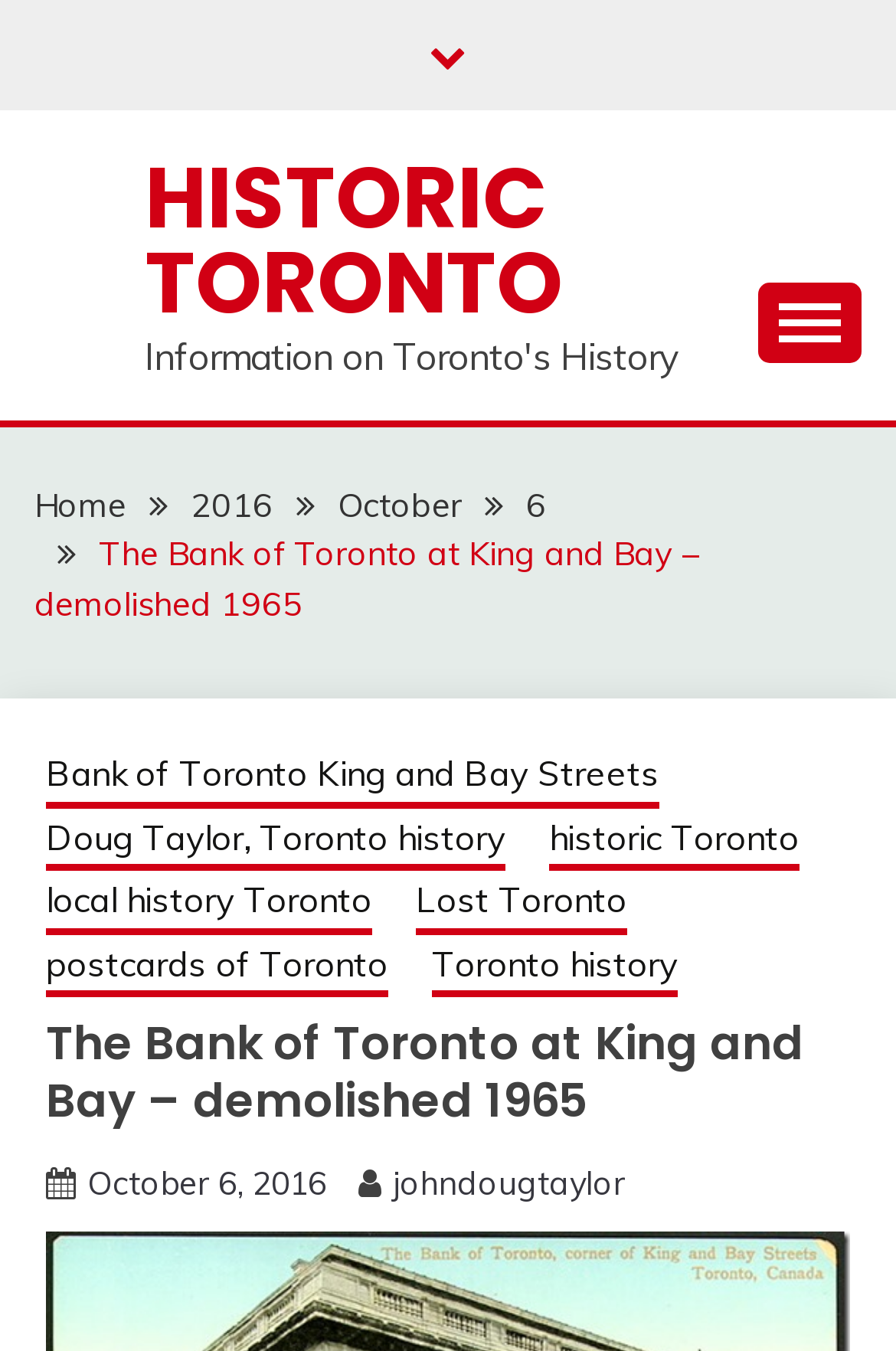Give the bounding box coordinates for the element described as: "Doug Taylor, Toronto history".

[0.051, 0.602, 0.564, 0.645]